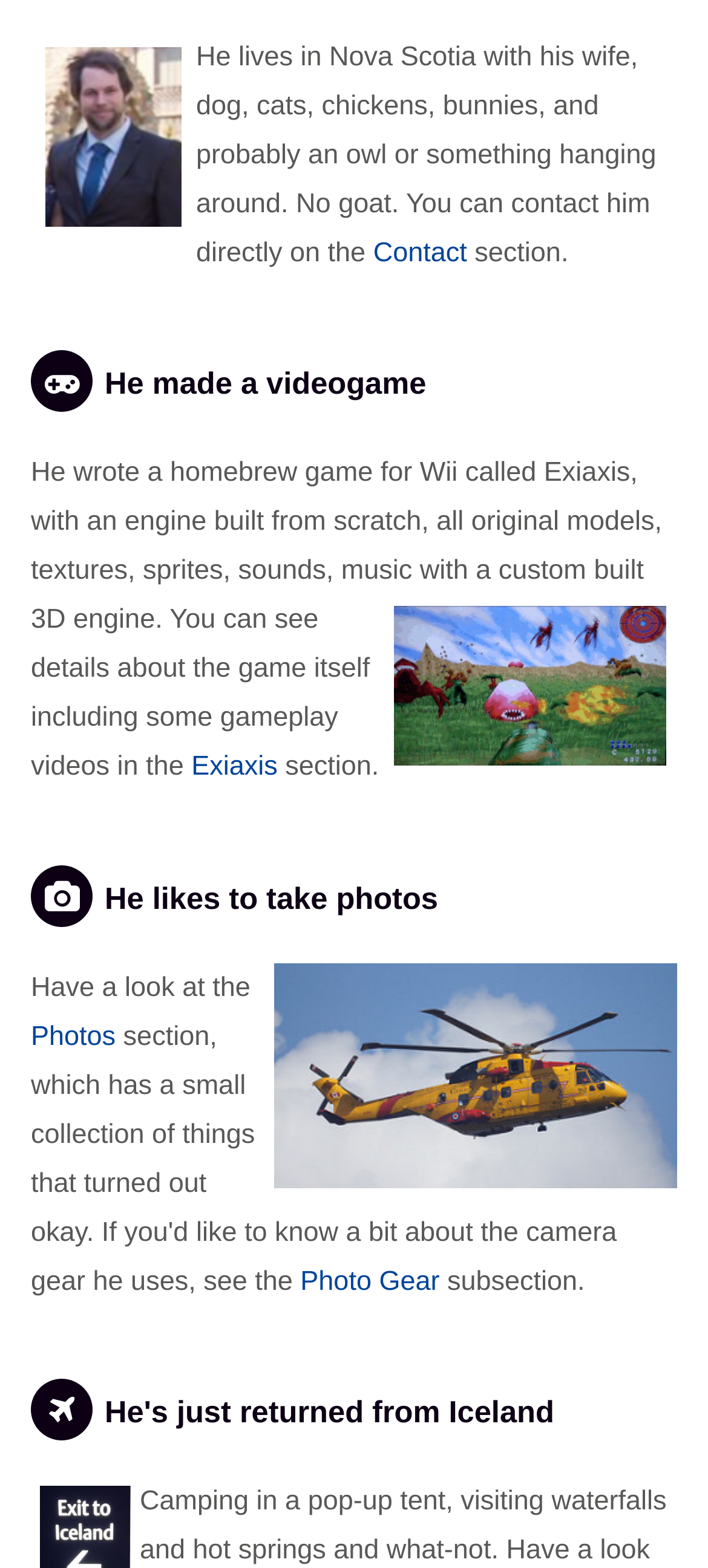Locate the UI element described by Contact in the provided webpage screenshot. Return the bounding box coordinates in the format (top-left x, top-left y, bottom-right x, bottom-right y), ensuring all values are between 0 and 1.

[0.527, 0.151, 0.66, 0.171]